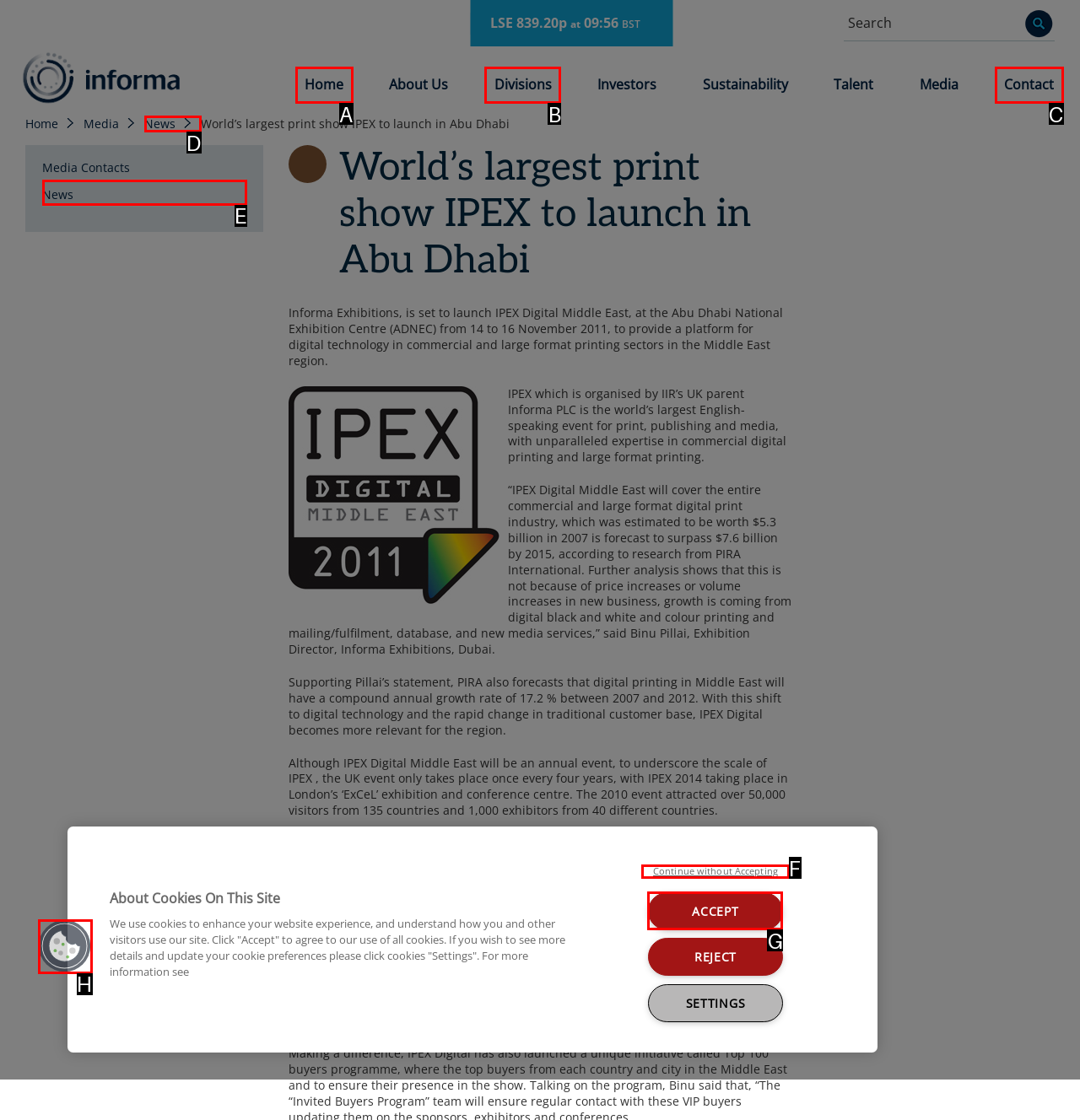Choose the HTML element that best fits the given description: News. Answer by stating the letter of the option.

D